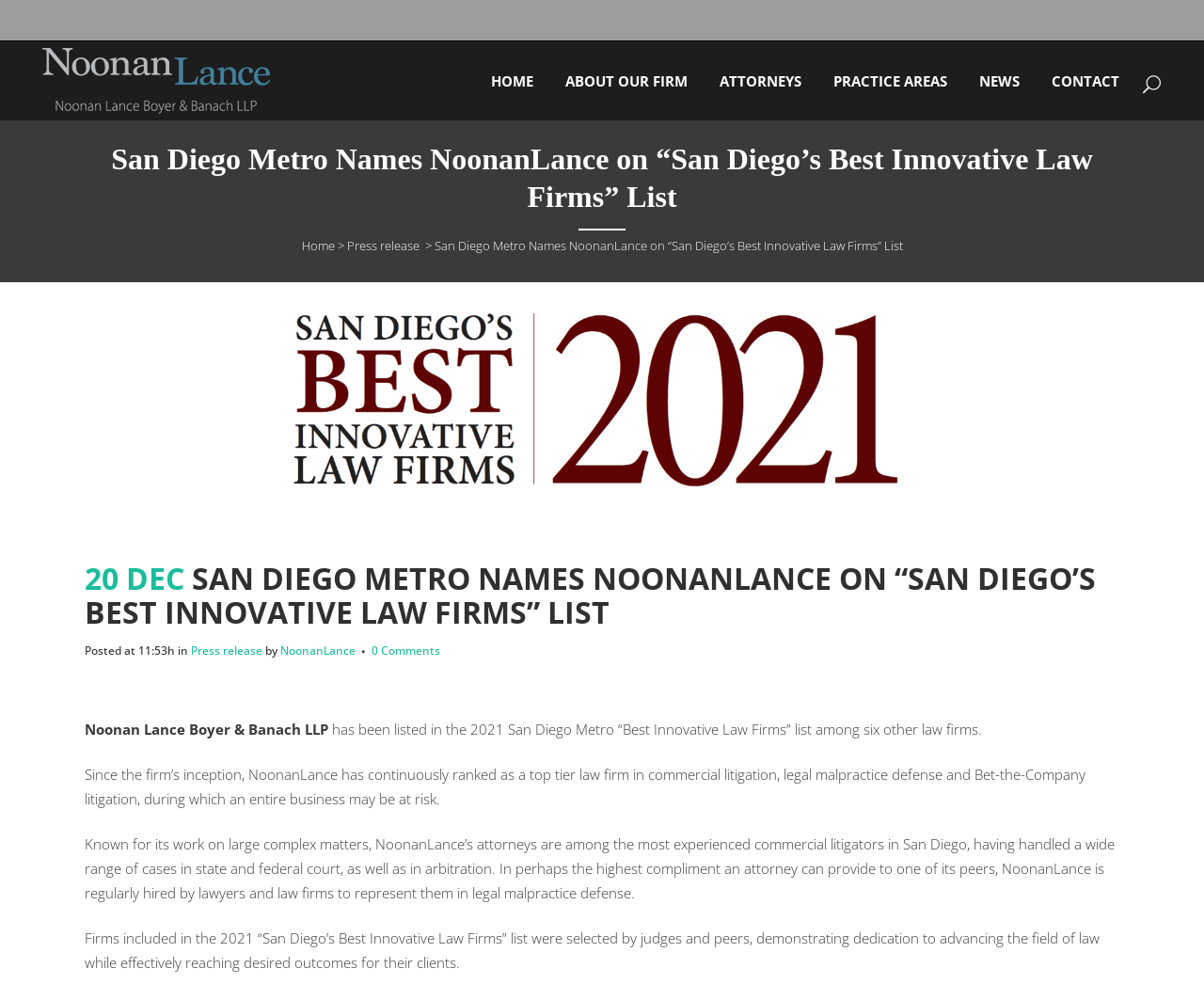How were the firms in the 'San Diego’s Best Innovative Law Firms' list selected?
Give a one-word or short phrase answer based on the image.

By judges and peers